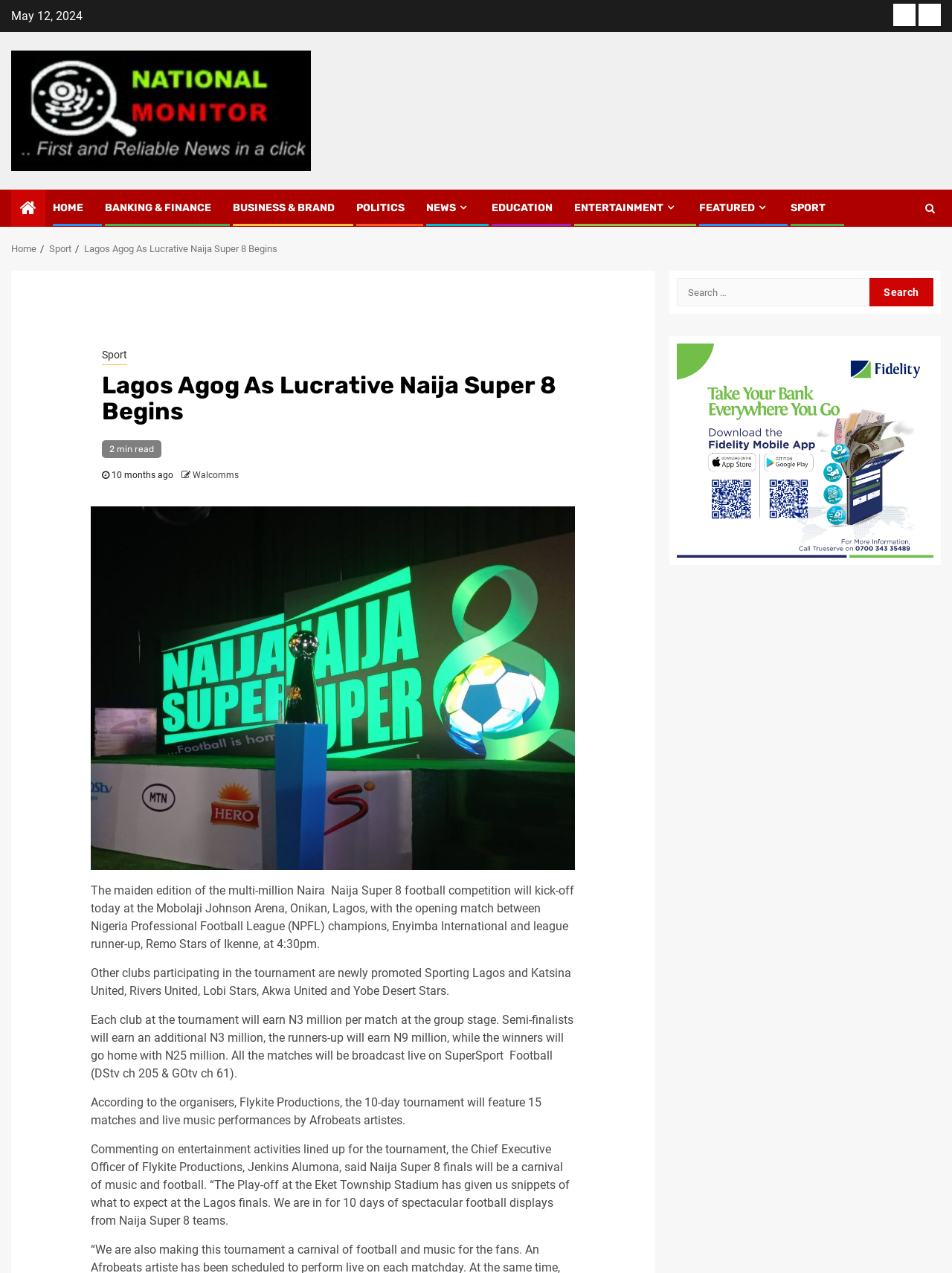Based on the element description "alt="Nationalmonitor logo"", predict the bounding box coordinates of the UI element.

[0.012, 0.081, 0.327, 0.092]